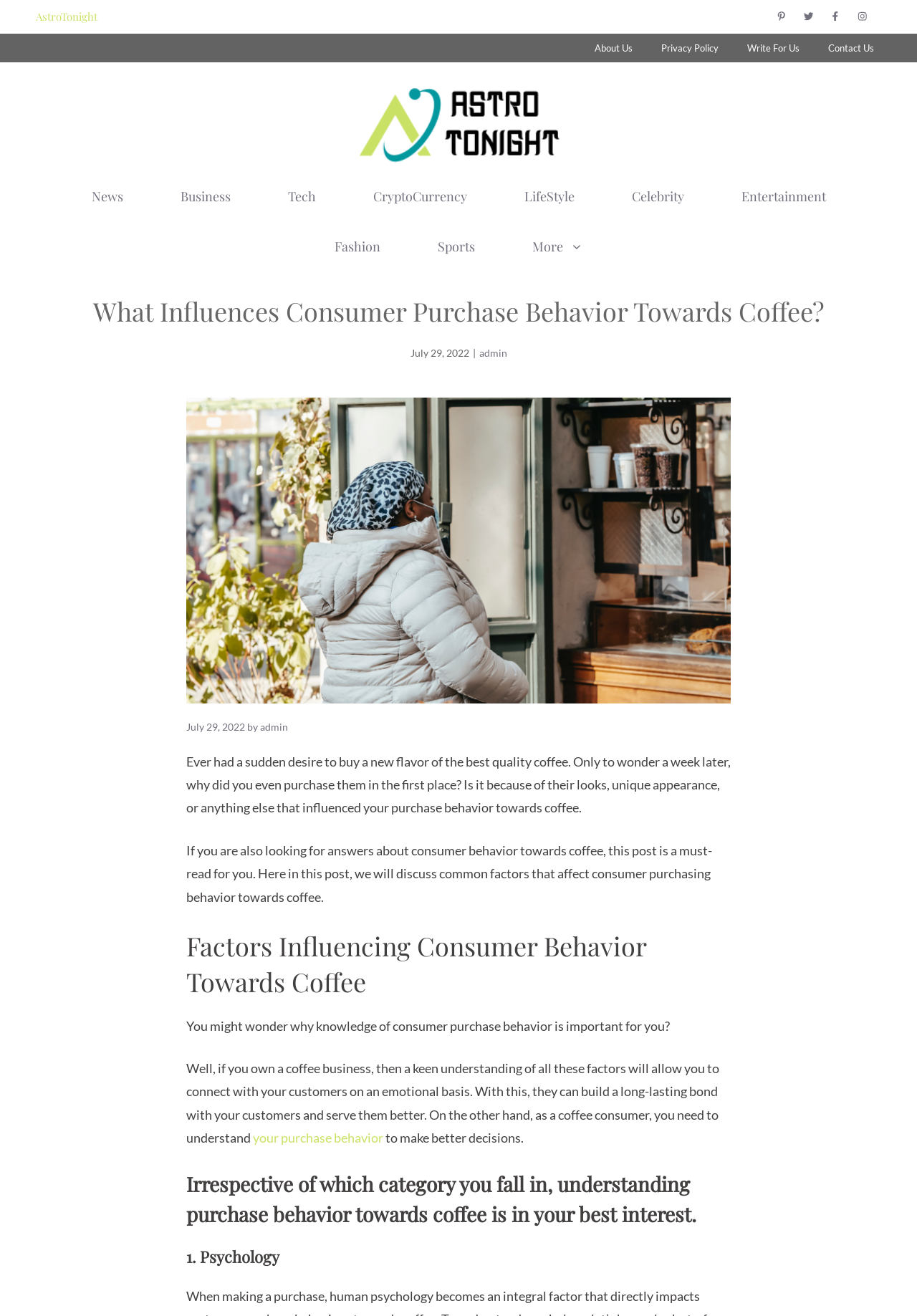Identify the bounding box for the given UI element using the description provided. Coordinates should be in the format (top-left x, top-left y, bottom-right x, bottom-right y) and must be between 0 and 1. Here is the description: Business

None